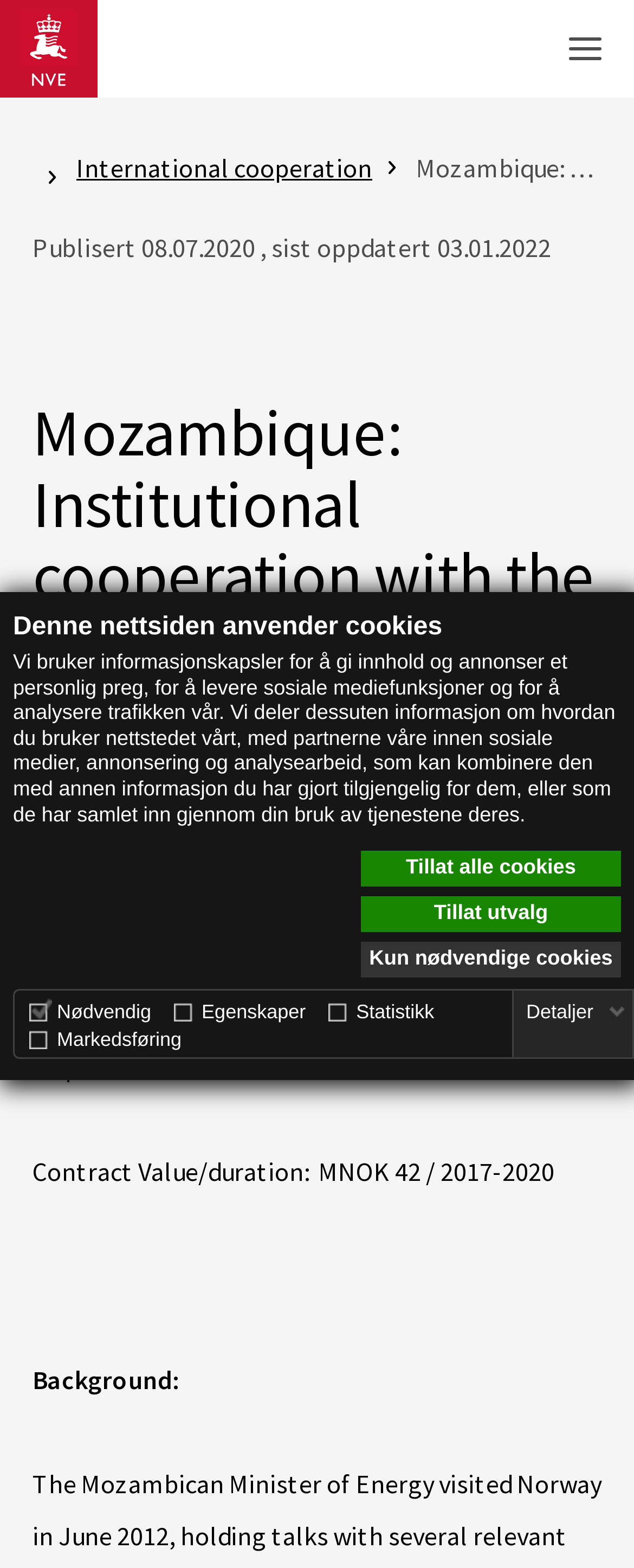Please identify the bounding box coordinates of the area I need to click to accomplish the following instruction: "View International cooperation".

[0.121, 0.095, 0.649, 0.119]